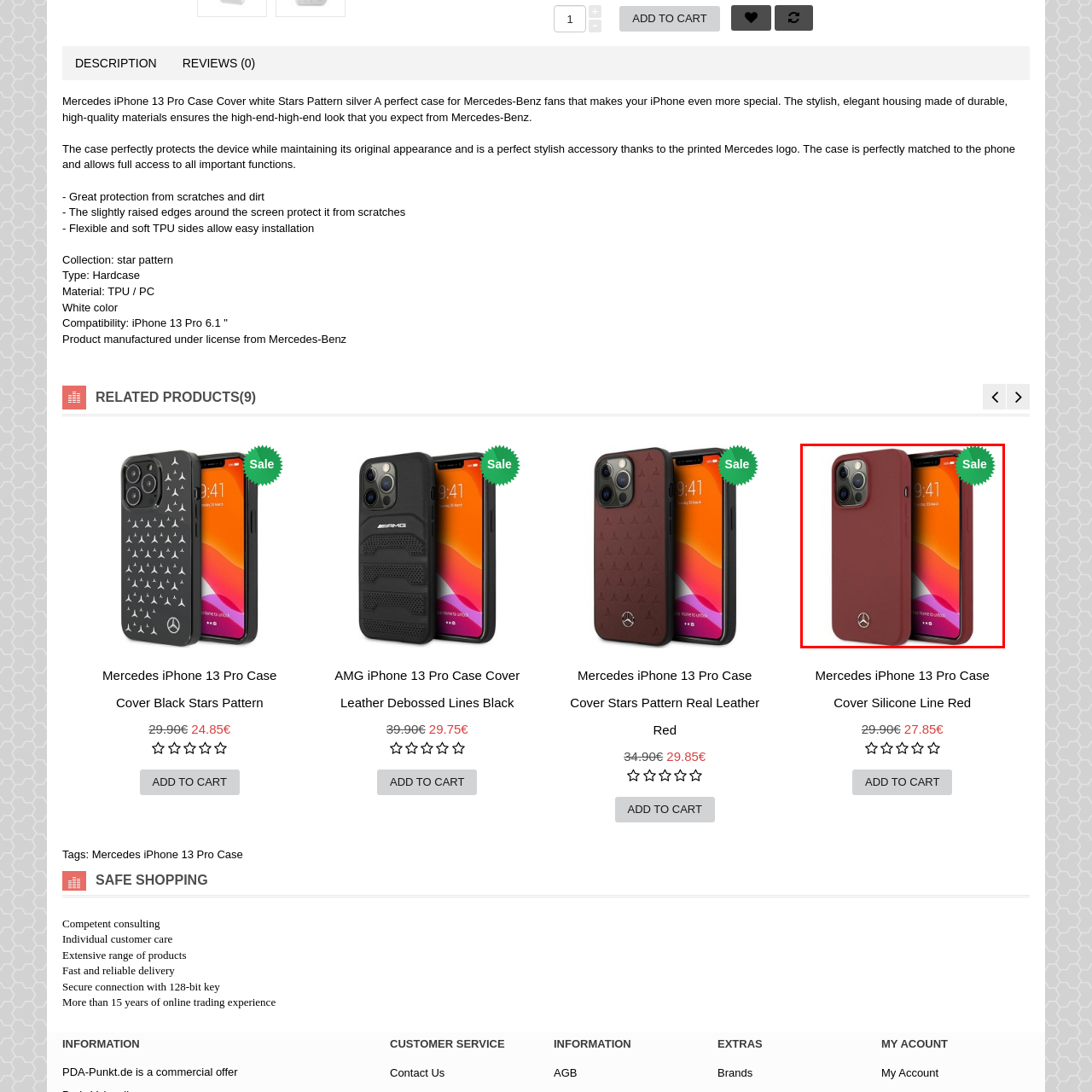Please review the portion of the image contained within the red boundary and provide a detailed answer to the subsequent question, referencing the image: What is the specific iPhone model the case is designed for?

The caption explicitly states that the case is 'designed specifically for the iPhone 13 Pro', which means it is tailored to fit that particular model of iPhone.